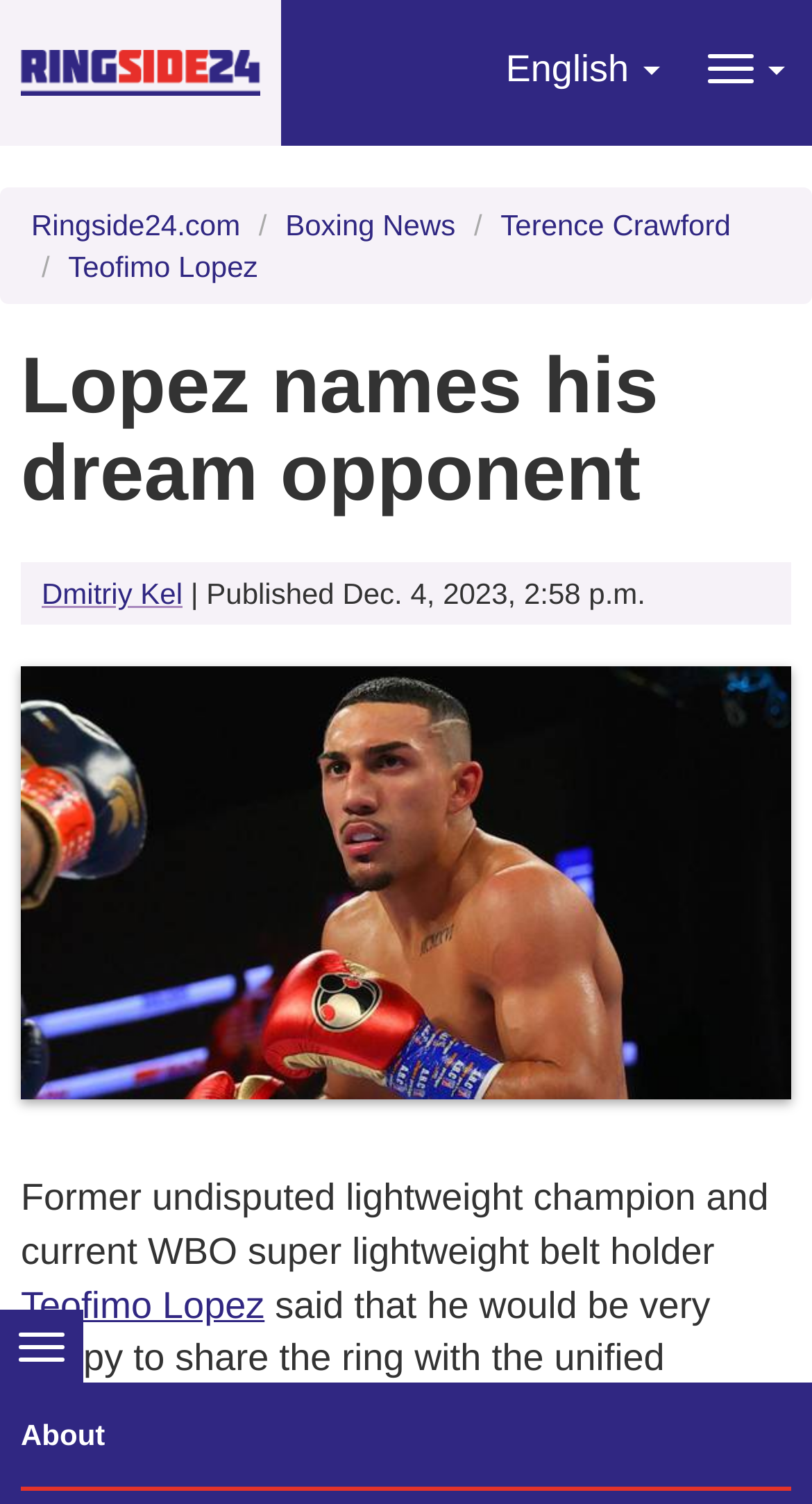What is the topic of the article?
Please respond to the question with a detailed and thorough explanation.

The topic of the article can be determined by looking at the link 'Boxing News' with bounding box coordinates [0.351, 0.139, 0.561, 0.161], which suggests that the article is related to boxing news.